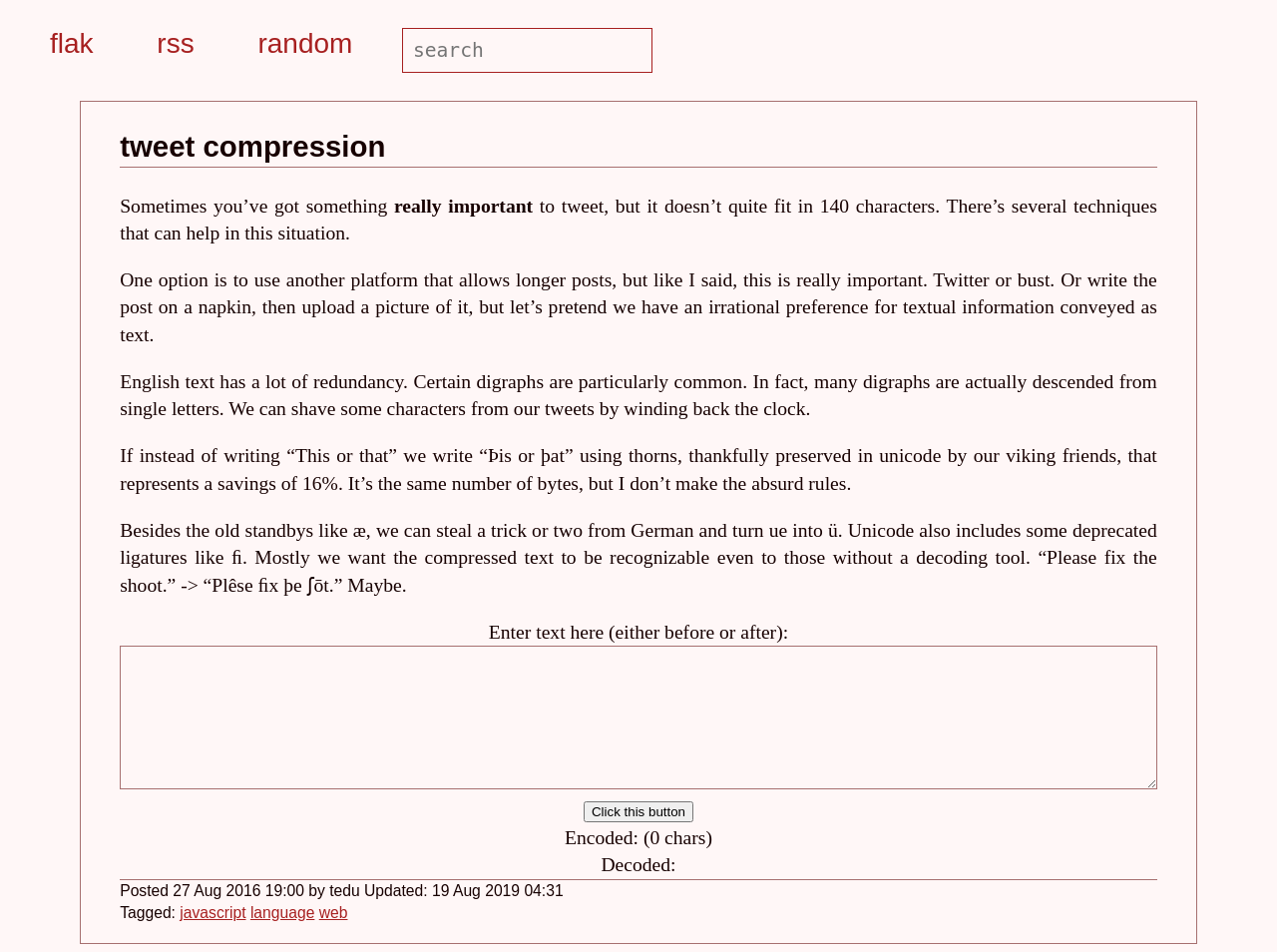Could you specify the bounding box coordinates for the clickable section to complete the following instruction: "enter text in the input field"?

[0.094, 0.678, 0.906, 0.829]